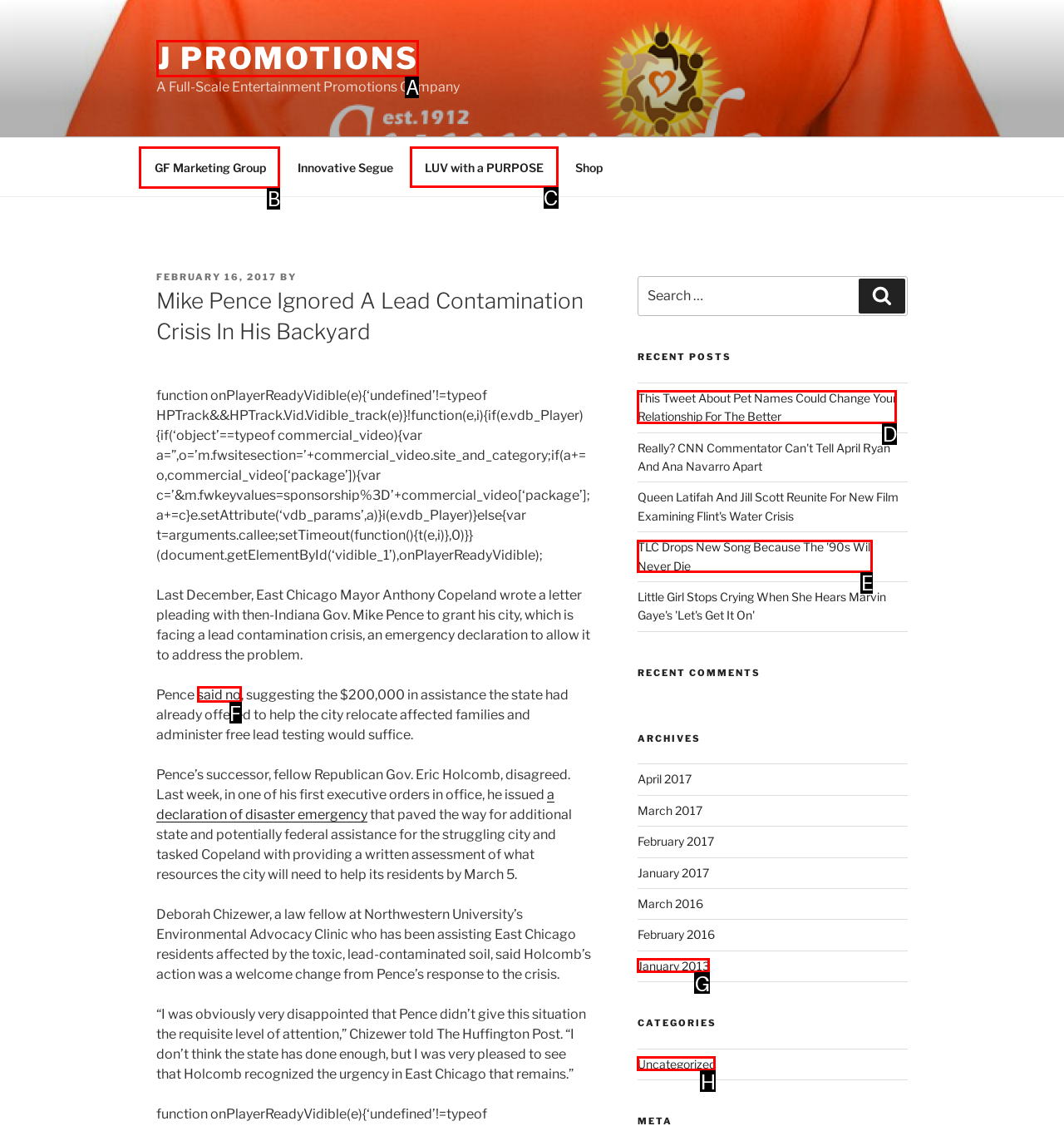Which lettered option should I select to achieve the task: Click on 'GF Marketing Group' according to the highlighted elements in the screenshot?

B